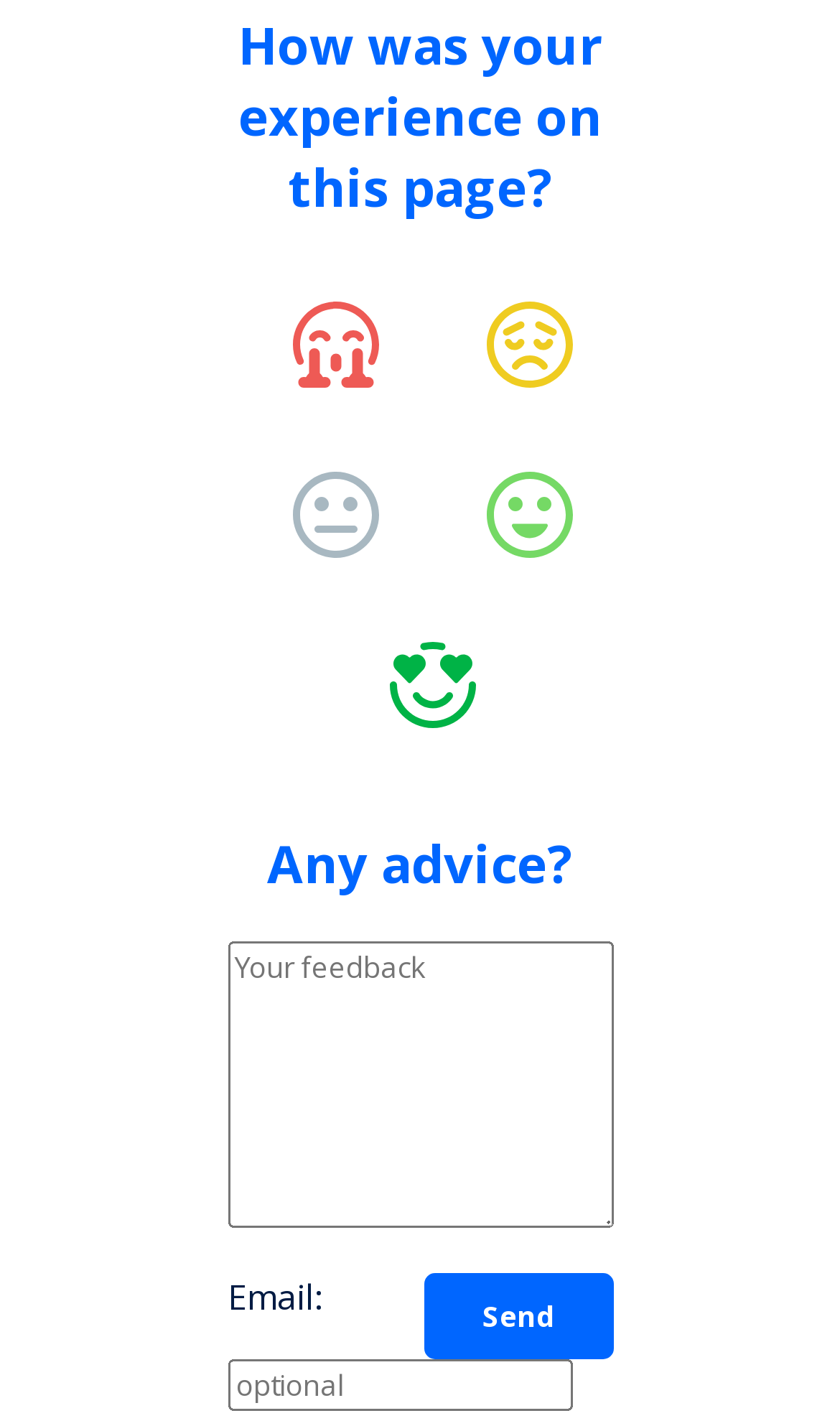What is the function of the 'Send' button?
Answer with a single word or phrase, using the screenshot for reference.

To submit feedback